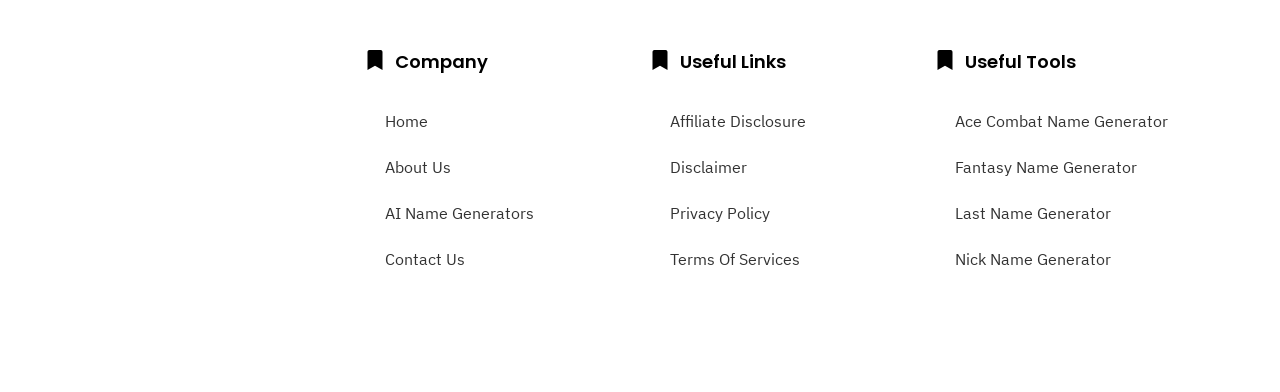Answer the question using only a single word or phrase: 
How many main sections are on the webpage?

3